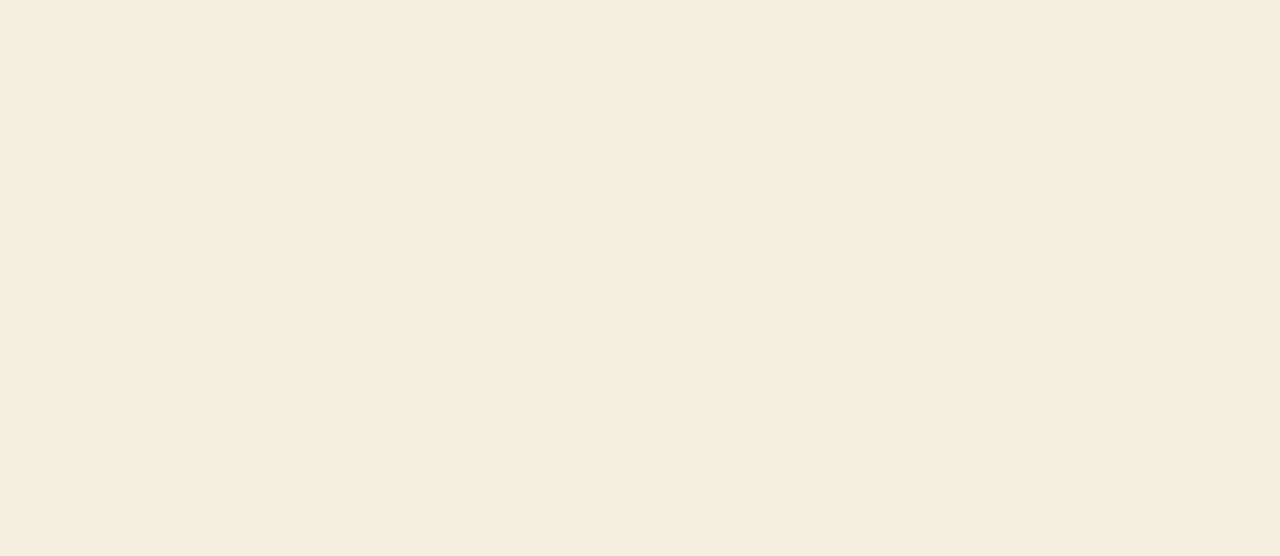Identify the bounding box for the described UI element. Provide the coordinates in (top-left x, top-left y, bottom-right x, bottom-right y) format with values ranging from 0 to 1: Cover Her Face

[0.085, 0.88, 0.19, 0.918]